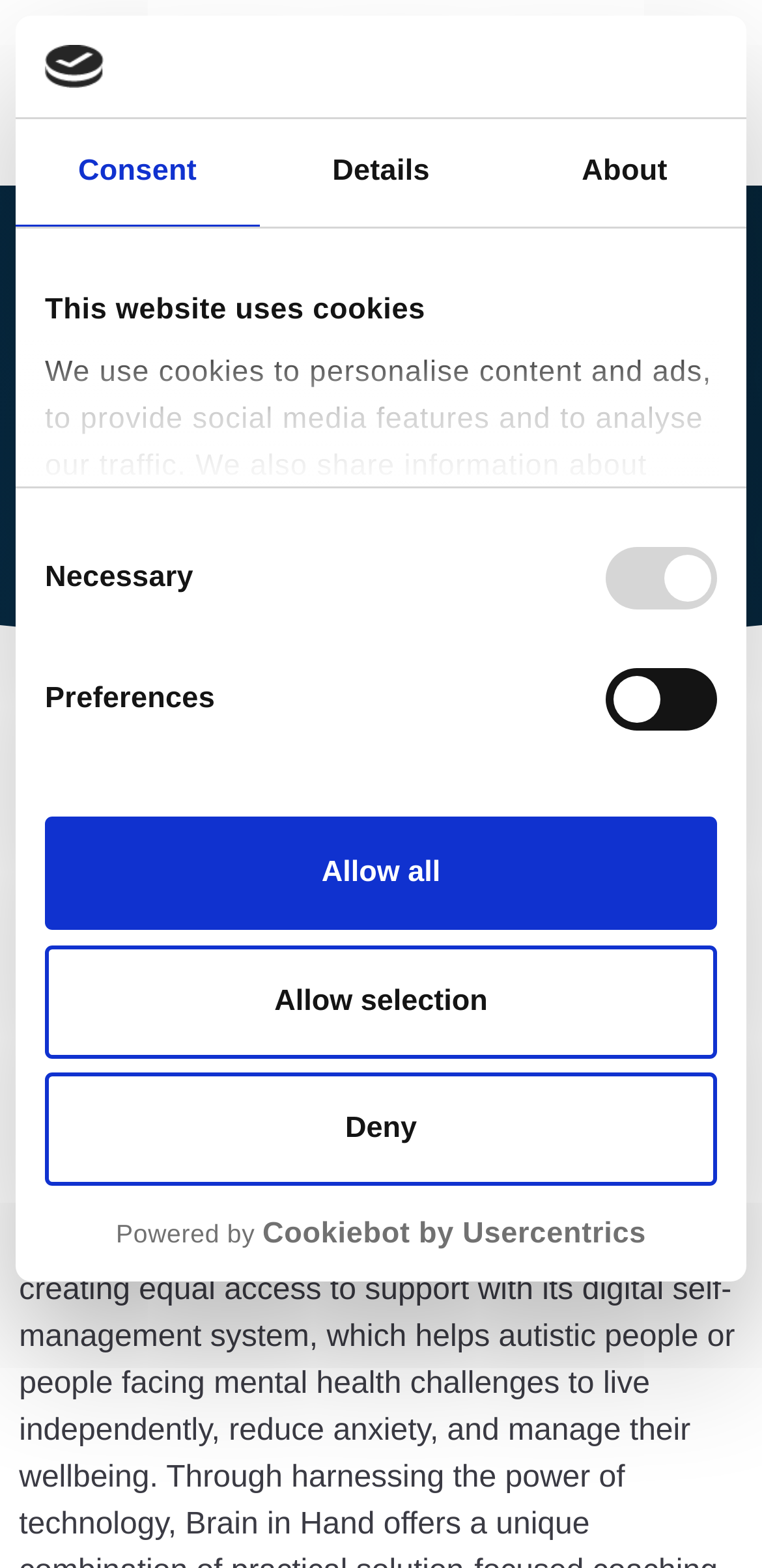Give a comprehensive overview of the webpage, including key elements.

The webpage is about Brain in Hand, a UK-based digital healthcare company focused on supporting self-management. At the top, there is a logo and a navigation menu with three tabs: Consent, Details, and About. The Consent tab is currently selected.

Below the navigation menu, there is a dialog box that takes up most of the screen, with a title "This website uses cookies" and a description explaining the use of cookies on the website. The dialog box also contains a heading "This website uses cookies" and a group of checkboxes labeled "Necessary", "Preferences", "Statistics", and "Marketing" for users to select their consent preferences.

There are three buttons at the bottom of the dialog box: "Deny", "Allow selection", and "Allow all". Above the buttons, there is a link to "Cookiebot by Usercentrics" and a text "Powered by" next to it.

At the bottom of the page, there is a header with the company name "Brain in Hand" and a curved image below it. Below the curved image, there is a heading "Background:" followed by a paragraph of text describing the company's focus and its recent award for Diversity in Tech (Disability) at Burberry Diversity Awards.